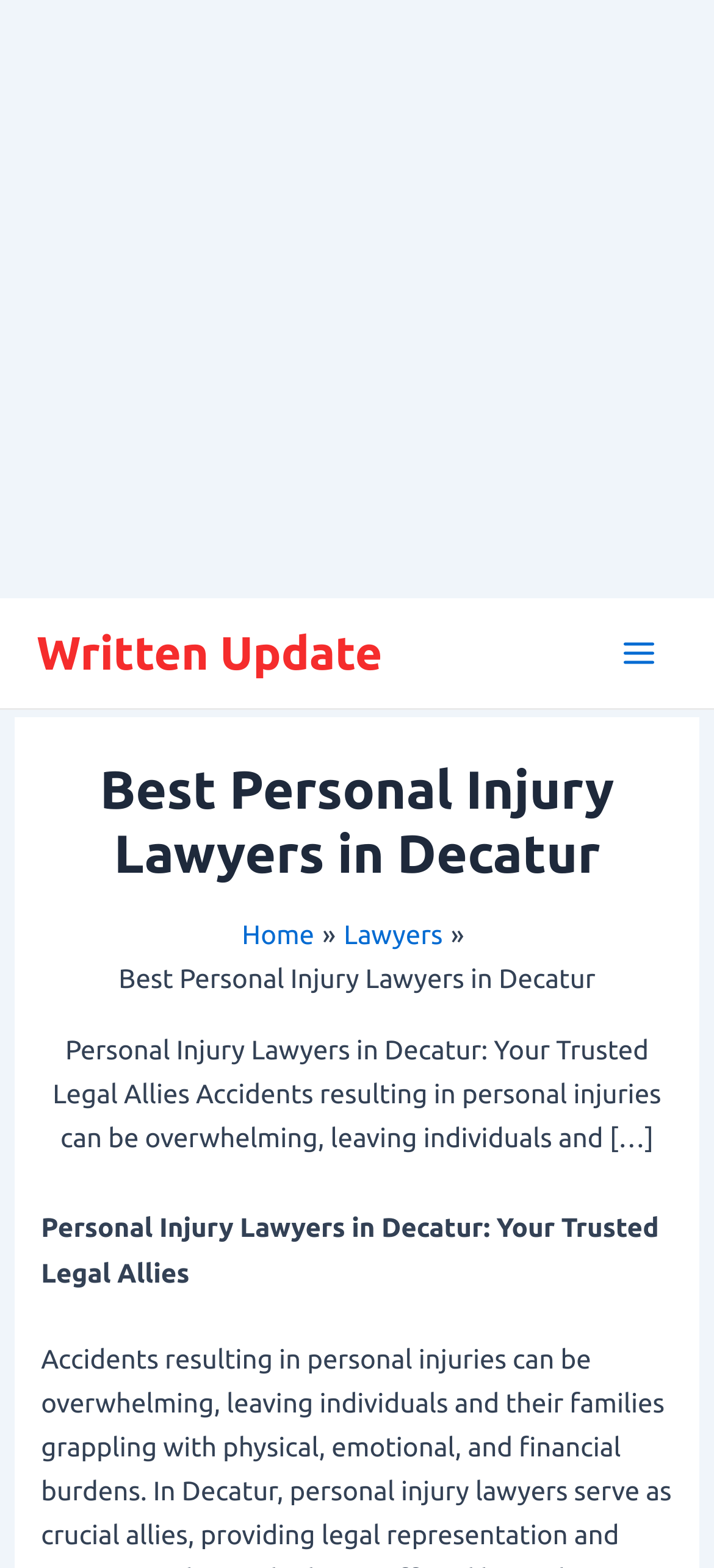Review the image closely and give a comprehensive answer to the question: What is the tone of the webpage's description?

The webpage's description, which mentions 'Accidents resulting in personal injuries can be overwhelming, leaving individuals and […]', has a sympathetic tone, implying that the lawyers on the webpage are understanding and supportive.